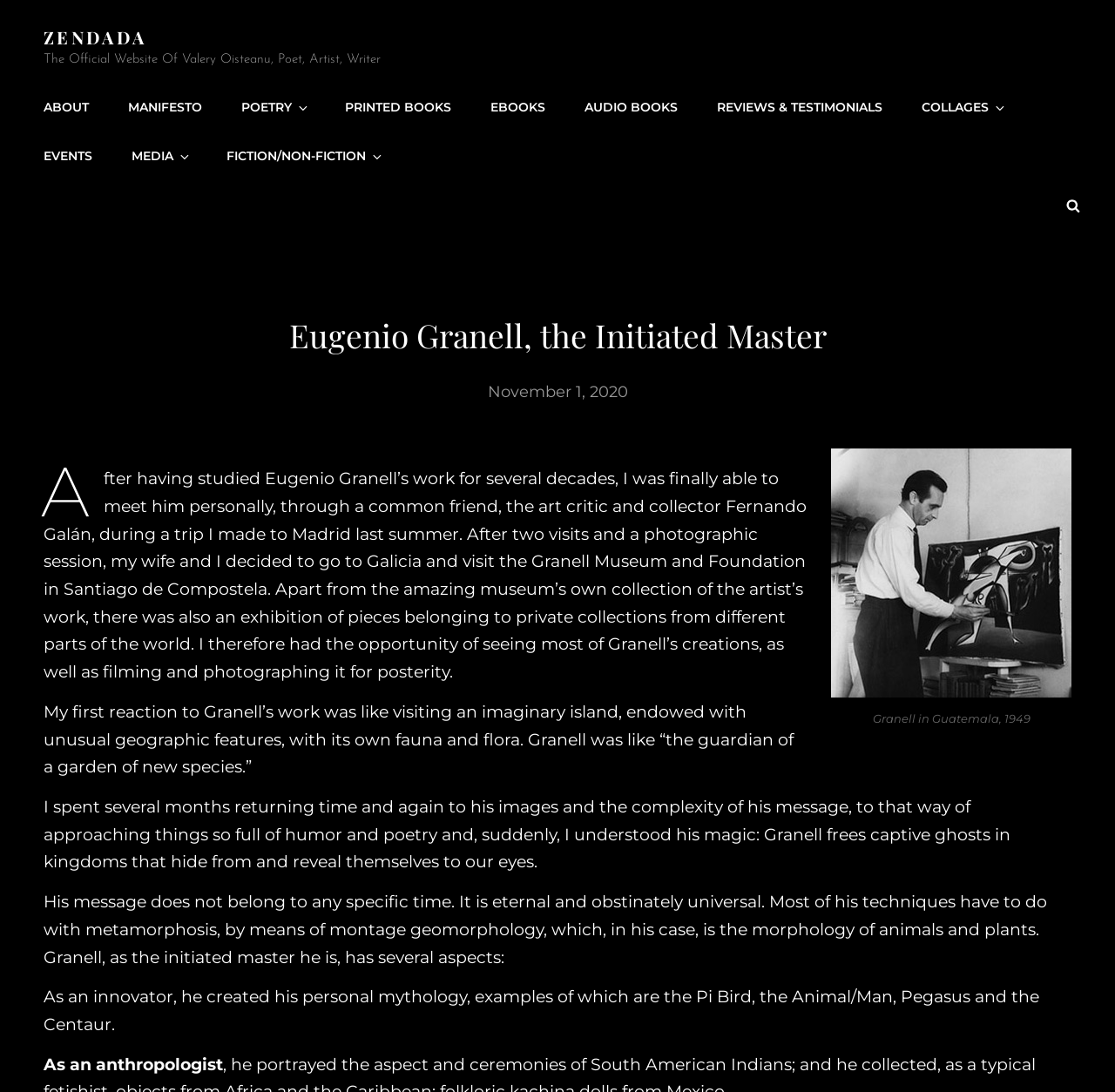Please identify the bounding box coordinates of the clickable element to fulfill the following instruction: "Search for something". The coordinates should be four float numbers between 0 and 1, i.e., [left, top, right, bottom].

[0.948, 0.173, 0.977, 0.202]